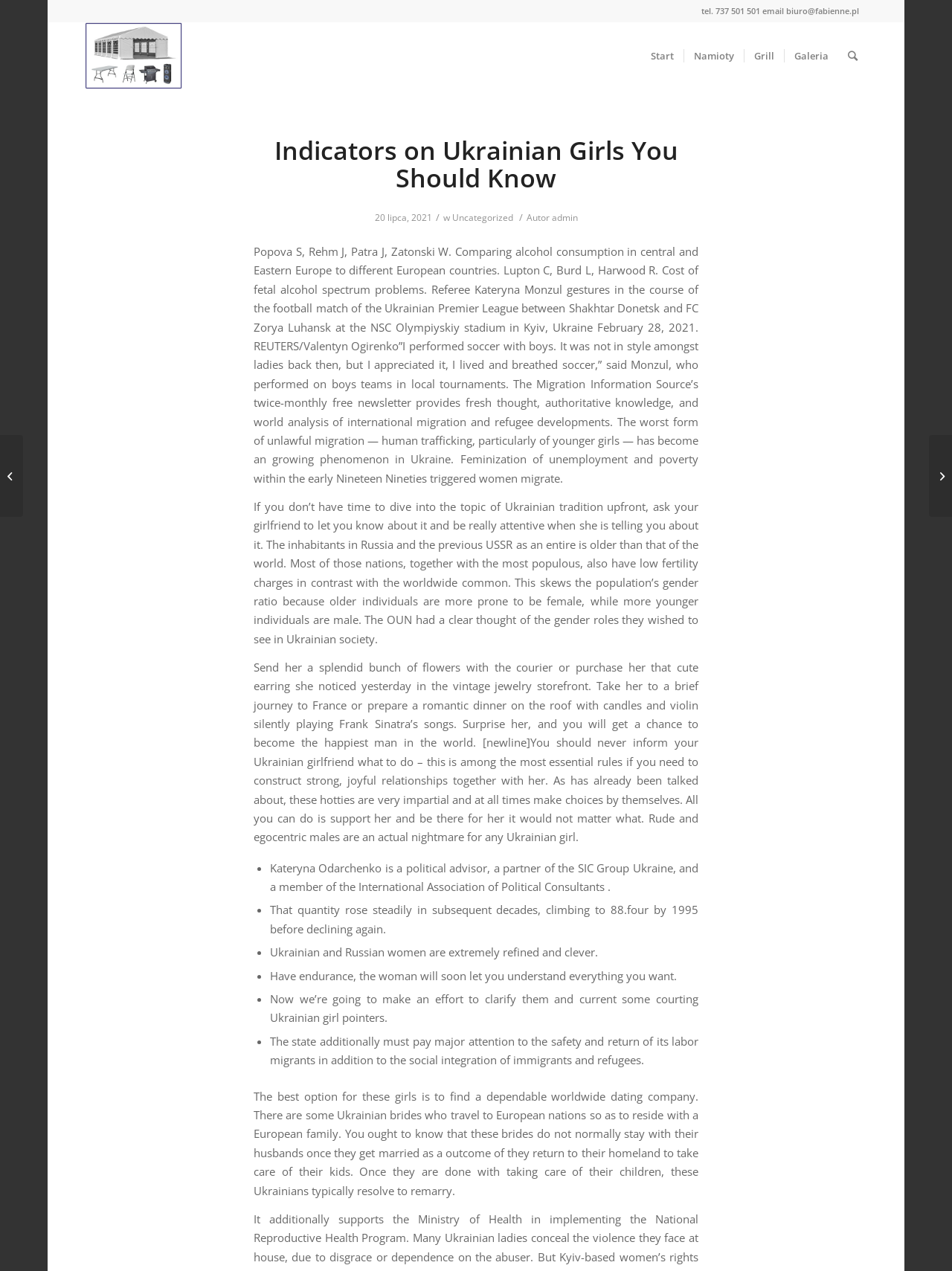Please specify the bounding box coordinates for the clickable region that will help you carry out the instruction: "visit the page about What Are Sultanas Made From".

None